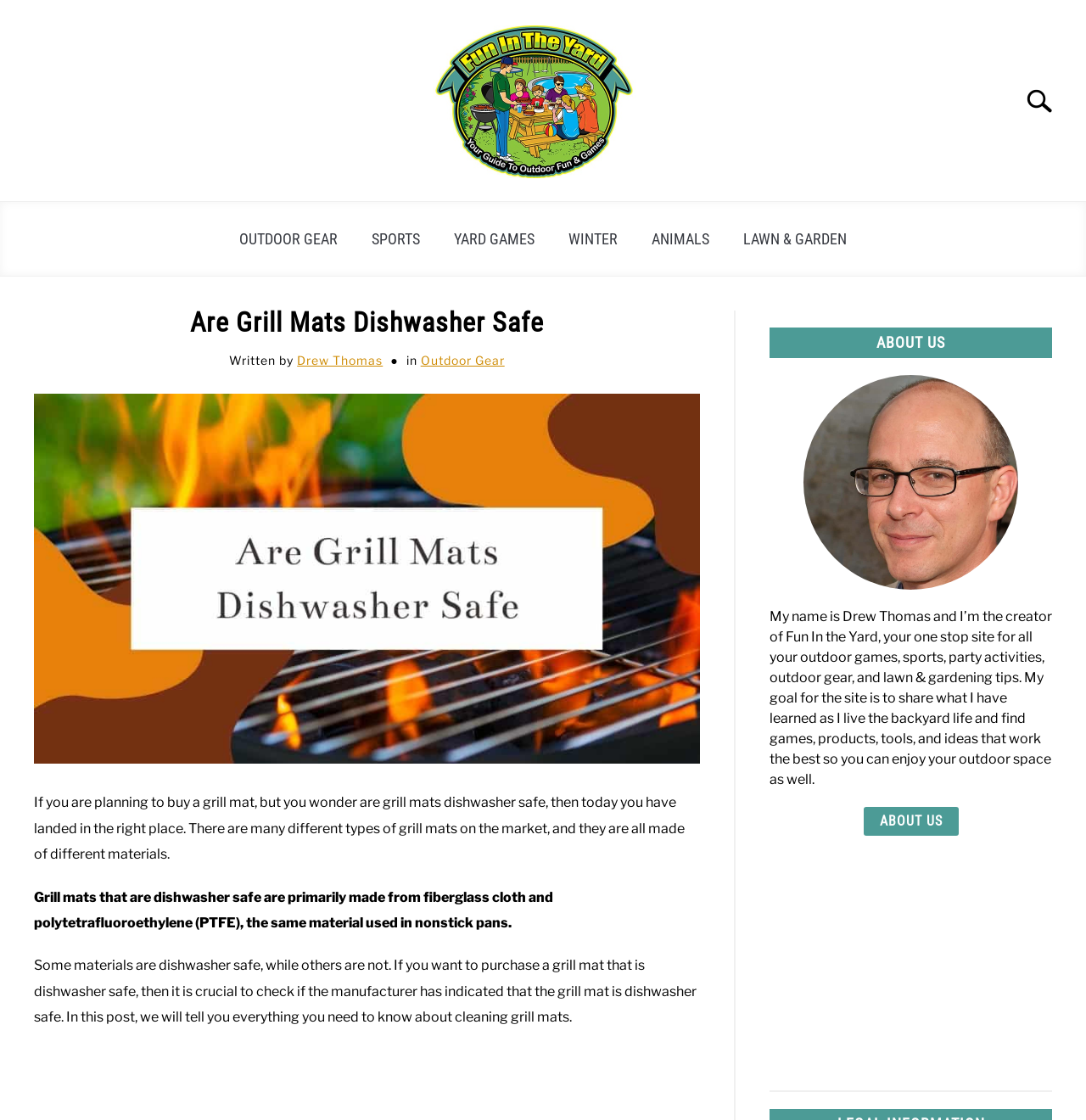Use a single word or phrase to respond to the question:
What is the creator of 'Fun In The Yard' doing?

Sharing outdoor experiences